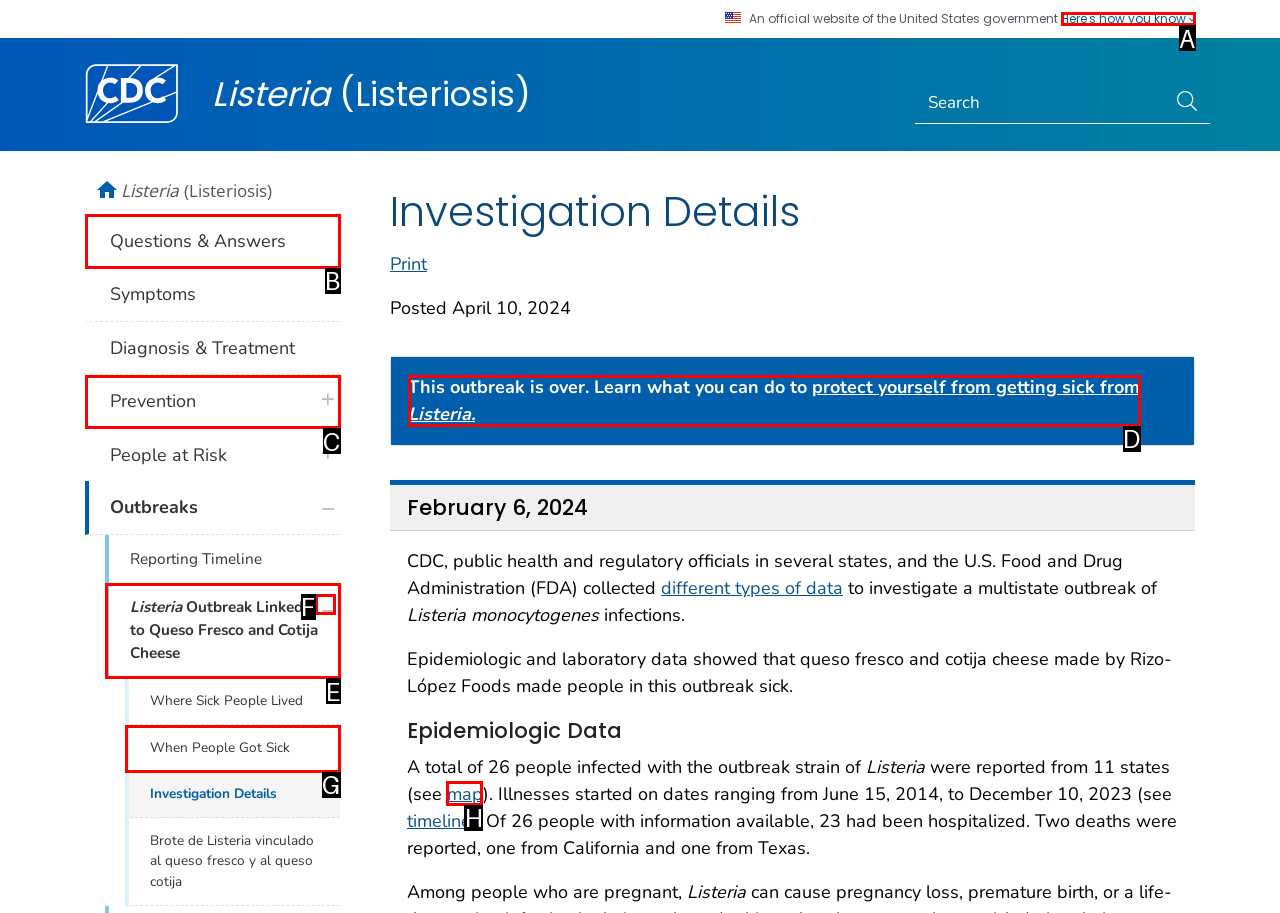Determine which HTML element to click on in order to complete the action: View the map of where sick people lived.
Reply with the letter of the selected option.

H